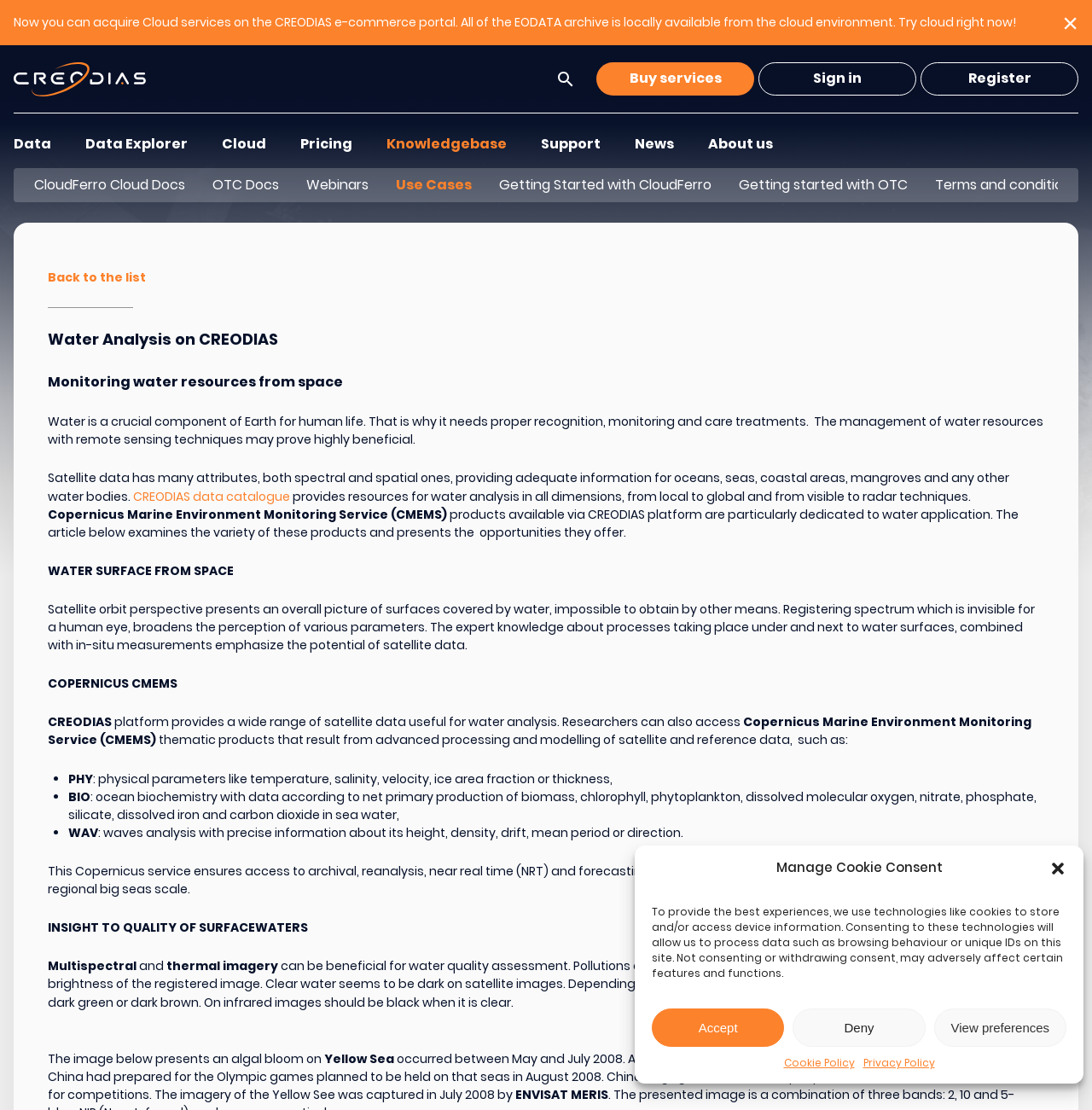What is the name of the satellite that captured the image of the Yellow Sea in July 2008?
Based on the image, answer the question with a single word or brief phrase.

ENVISAT MERIS